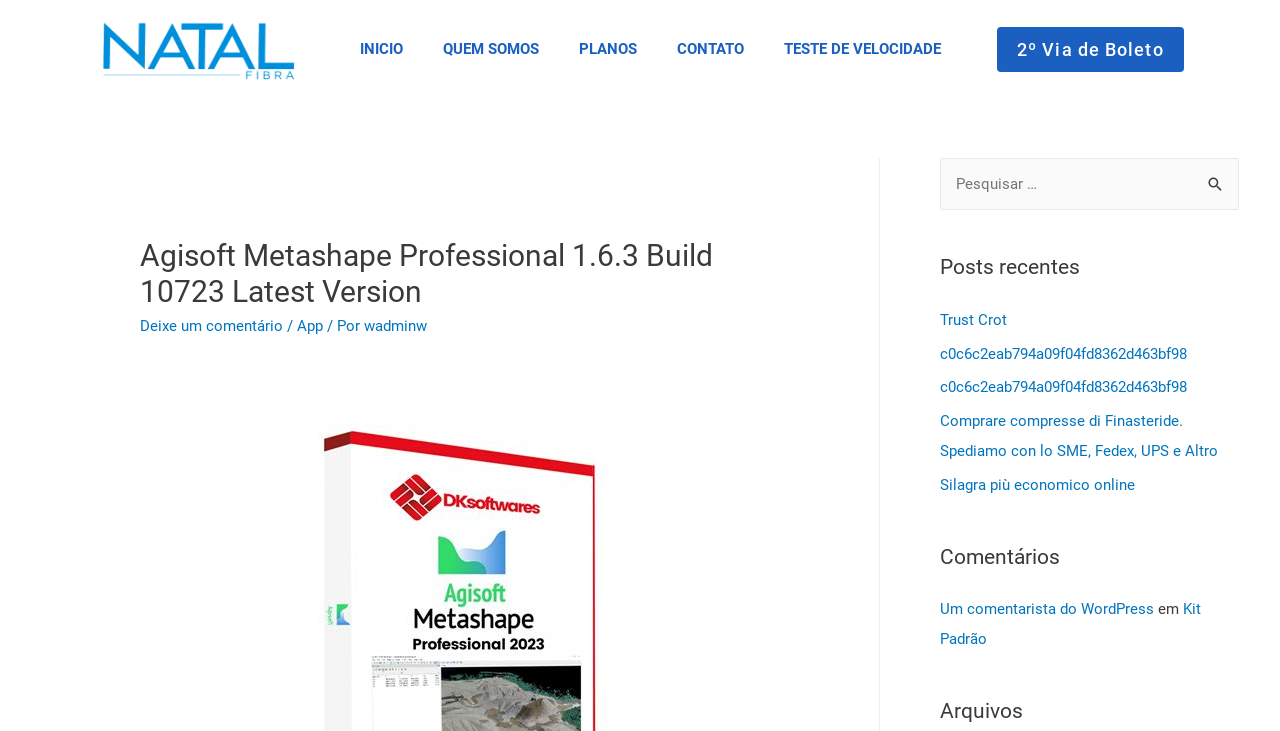Find the bounding box coordinates of the element's region that should be clicked in order to follow the given instruction: "Download Agisoft Metashape Professional". The coordinates should consist of four float numbers between 0 and 1, i.e., [left, top, right, bottom].

[0.174, 0.847, 0.545, 0.872]